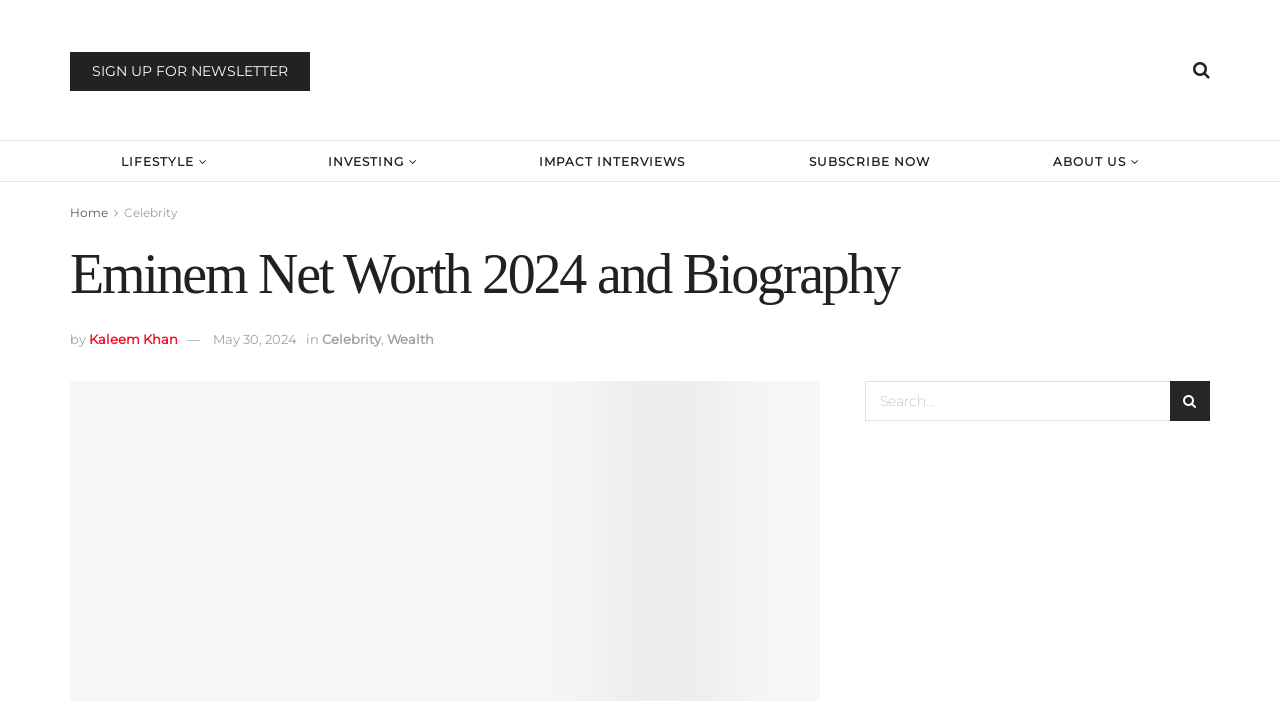Describe every aspect of the webpage in a detailed manner.

The webpage is about Eminem's net worth and biography. At the top left, there is a link to sign up for a newsletter. On the top right, there is a search bar with a search button. Above the search bar, there are several links to different sections of the website, including "LIFESTYLE", "INVESTING", "IMPACT INTERVIEWS", "SUBSCRIBE NOW", and "ABOUT US". 

Below these links, there is a main heading that reads "Eminem Net Worth 2024 and Biography". Underneath the heading, there is a byline that reads "by Kaleem Khan" and a date "May 30, 2024". There are also links to categories "Celebrity" and "Wealth" below the byline. 

At the top left, there are also links to "Home" and "Celebrity" categories. The webpage seems to be focused on providing information about Eminem's financial success, with a prominent mention of his $250 million net worth.